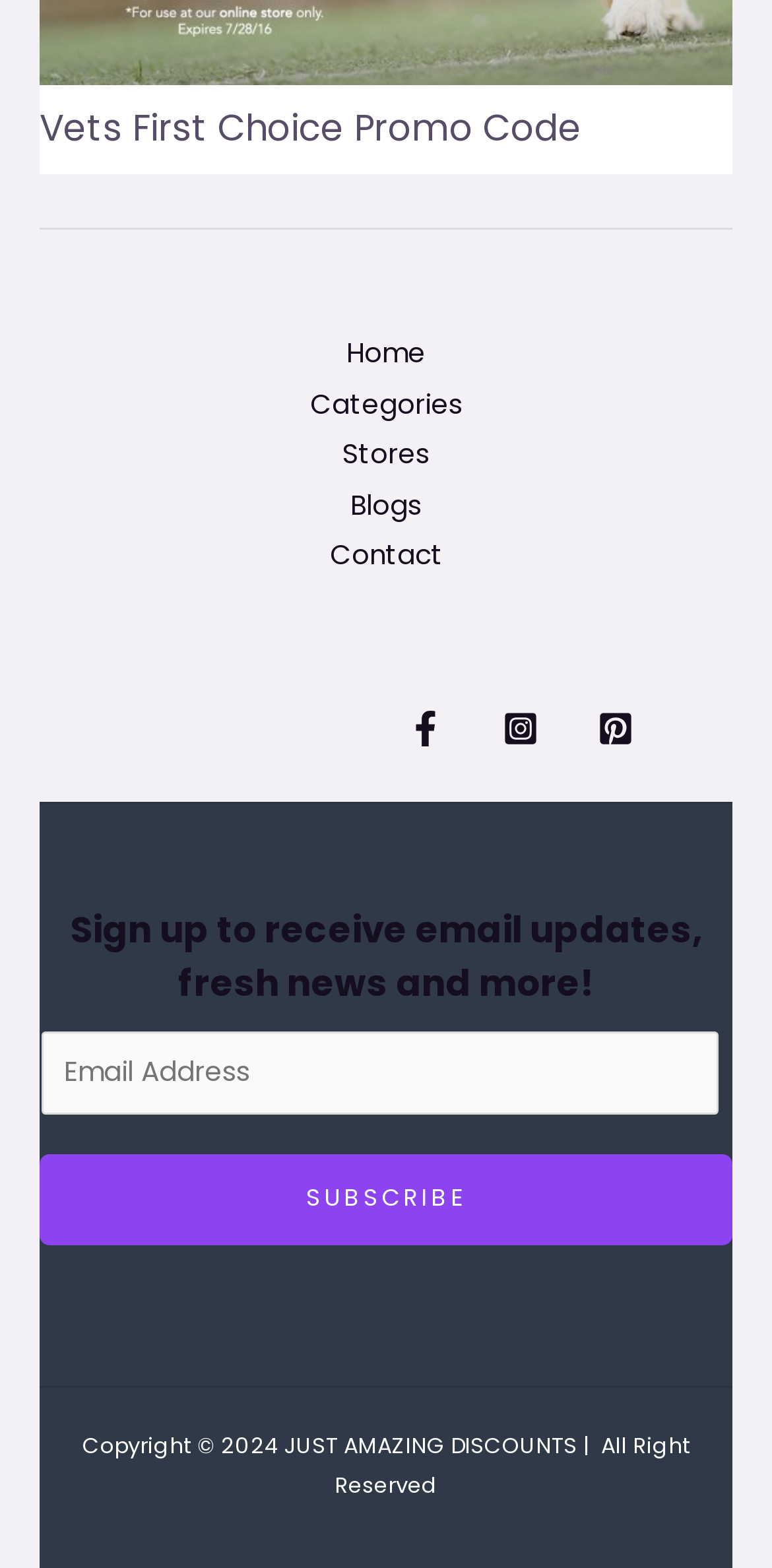Please indicate the bounding box coordinates of the element's region to be clicked to achieve the instruction: "Click on the Vets First Choice Promo Code link". Provide the coordinates as four float numbers between 0 and 1, i.e., [left, top, right, bottom].

[0.051, 0.066, 0.754, 0.097]